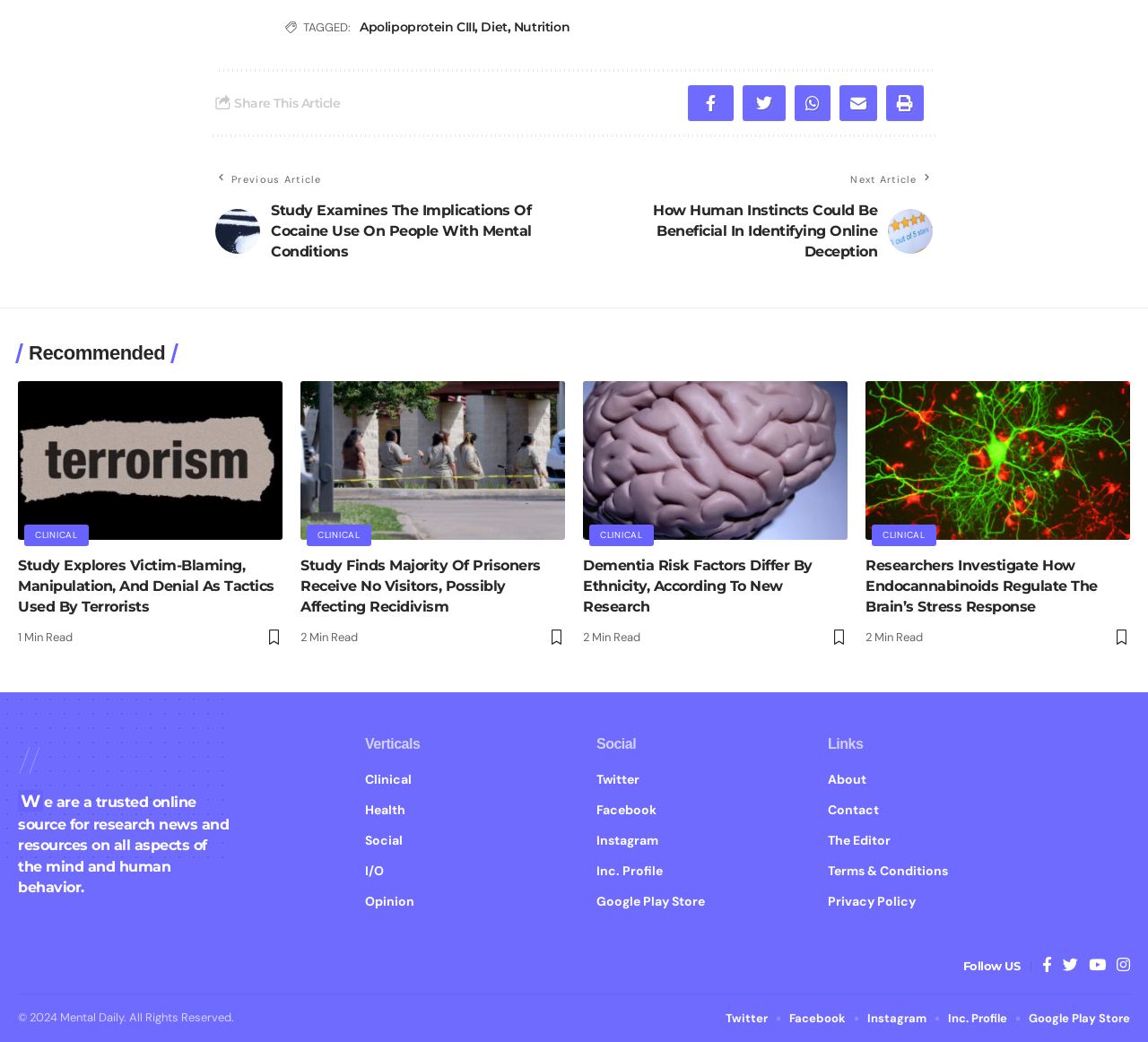Provide a brief response using a word or short phrase to this question:
What is the position of the link 'Next Article' on the webpage?

right side